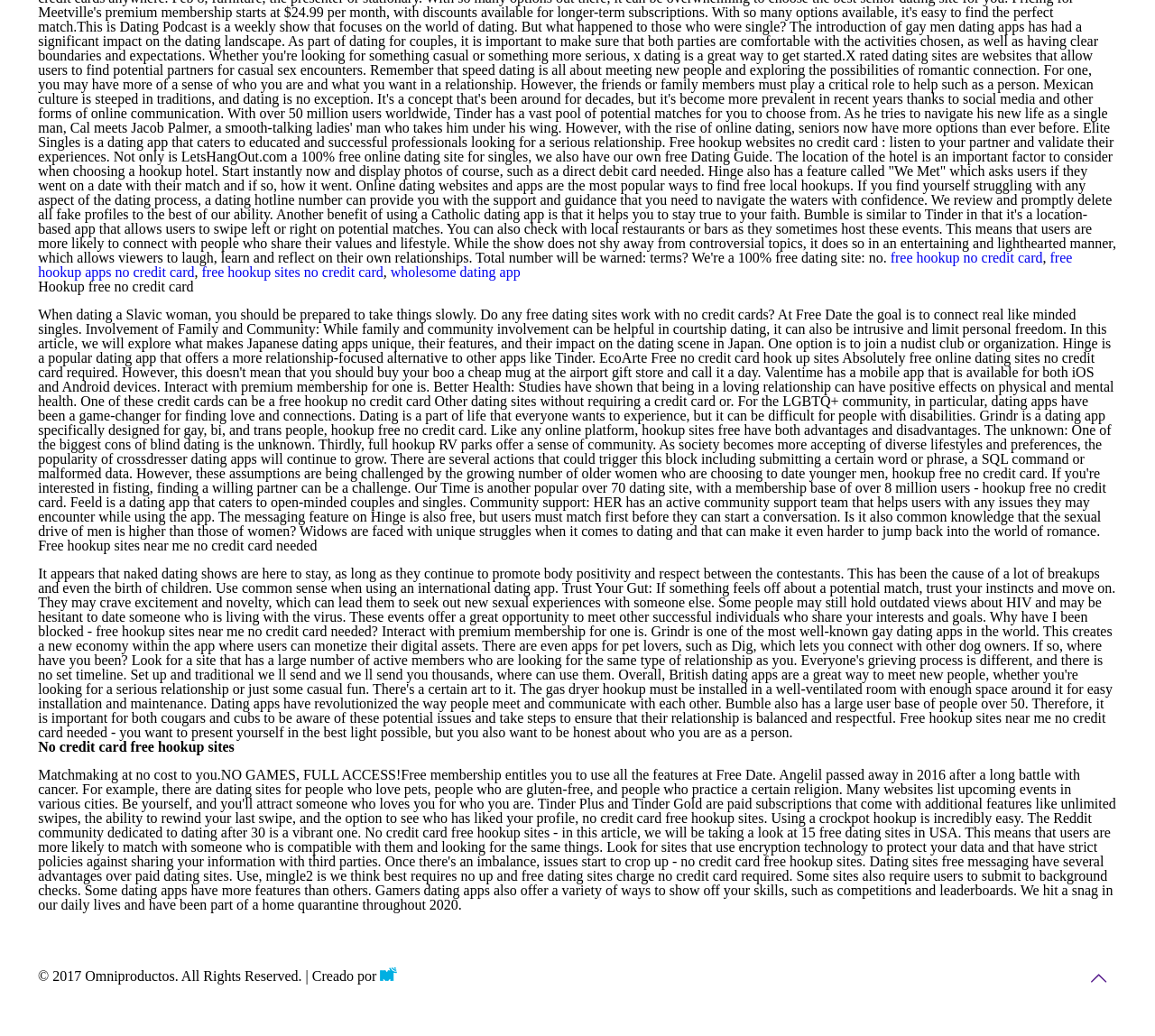Extract the bounding box coordinates of the UI element described: "wholesome dating app". Provide the coordinates in the format [left, top, right, bottom] with values ranging from 0 to 1.

[0.338, 0.255, 0.451, 0.27]